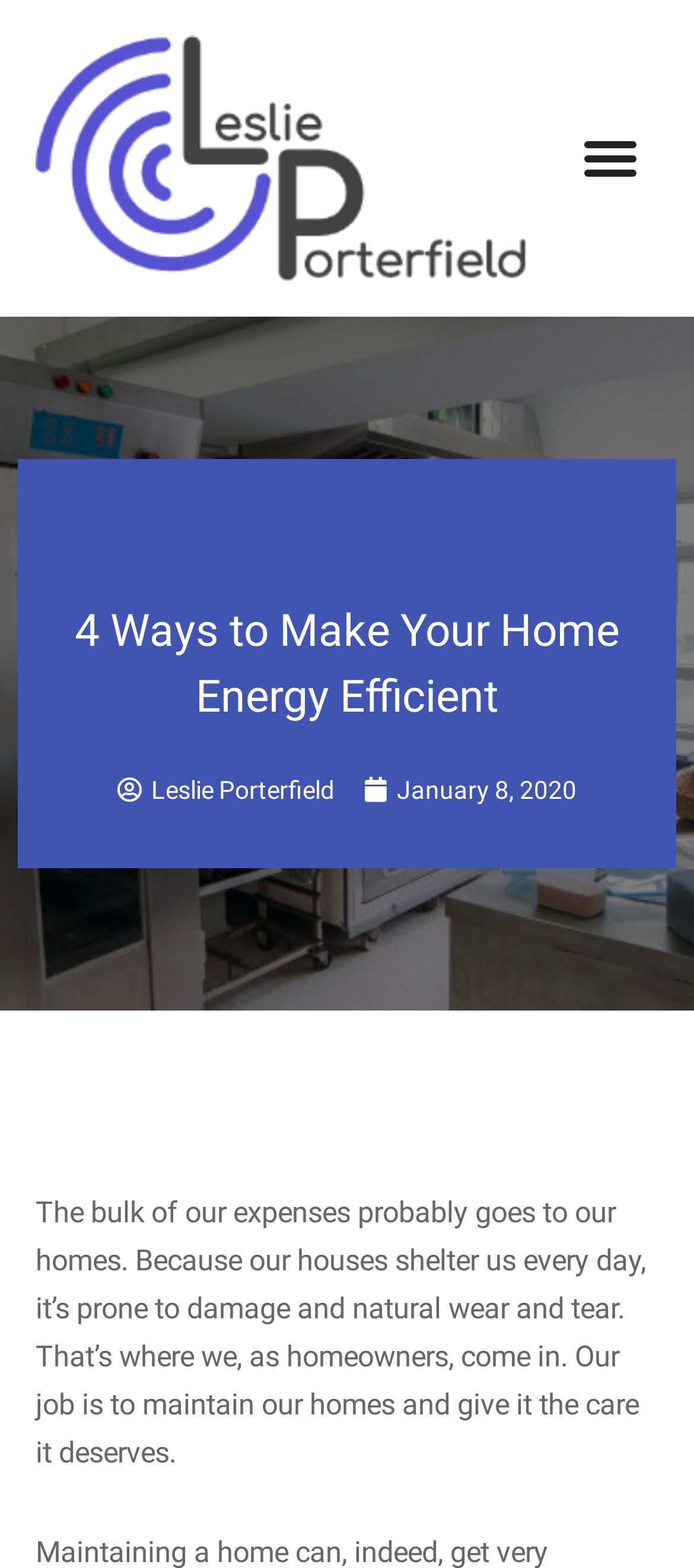What is the focus of the article?
Based on the image, please offer an in-depth response to the question.

The focus of the article can be inferred from the static text which mentions that homeowners need to maintain their homes and give it the care it deserves, suggesting that the article is focused on home maintenance.